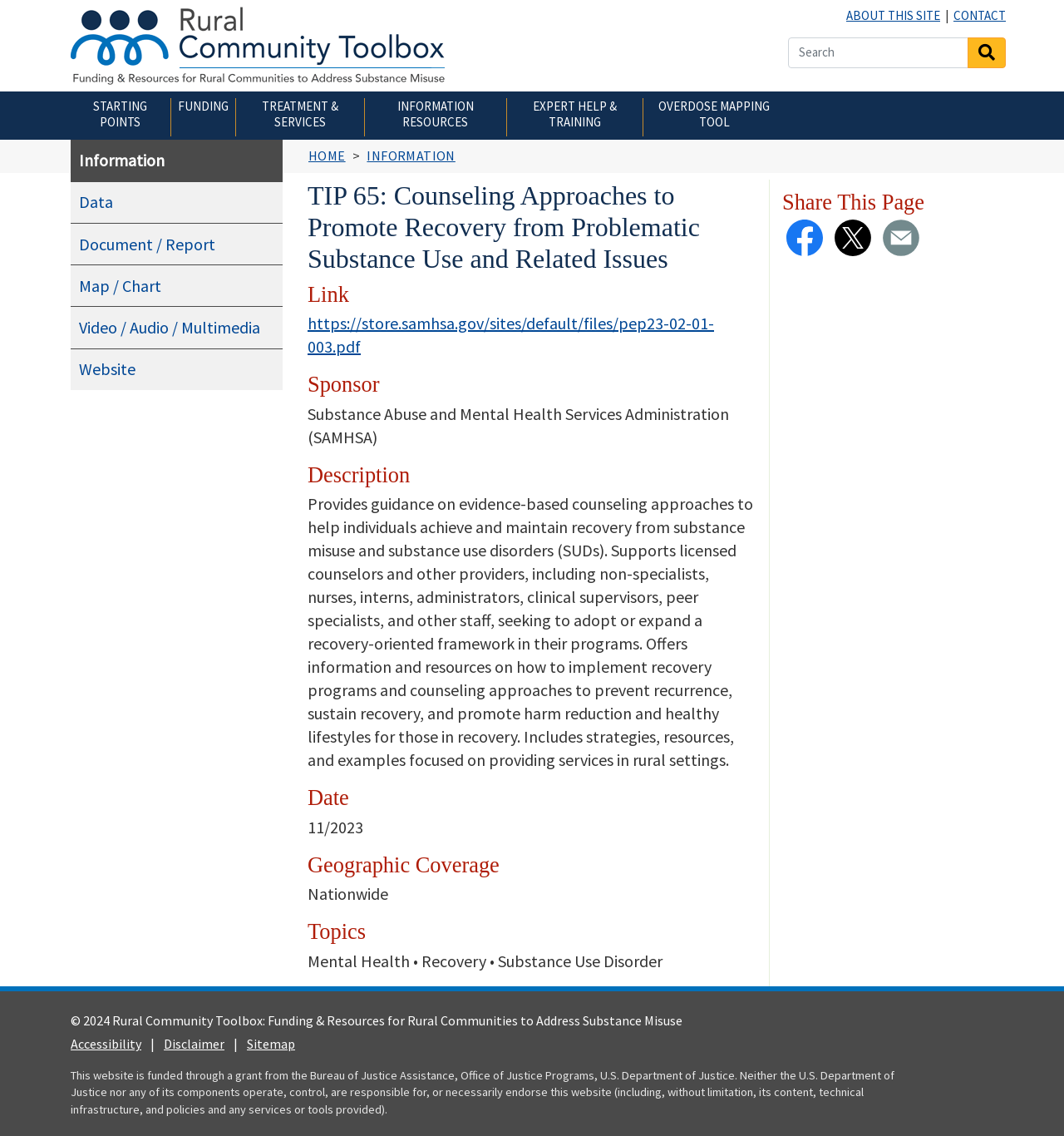Determine the bounding box coordinates of the clickable element to complete this instruction: "Go to ABOUT page". Provide the coordinates in the format of four float numbers between 0 and 1, [left, top, right, bottom].

None